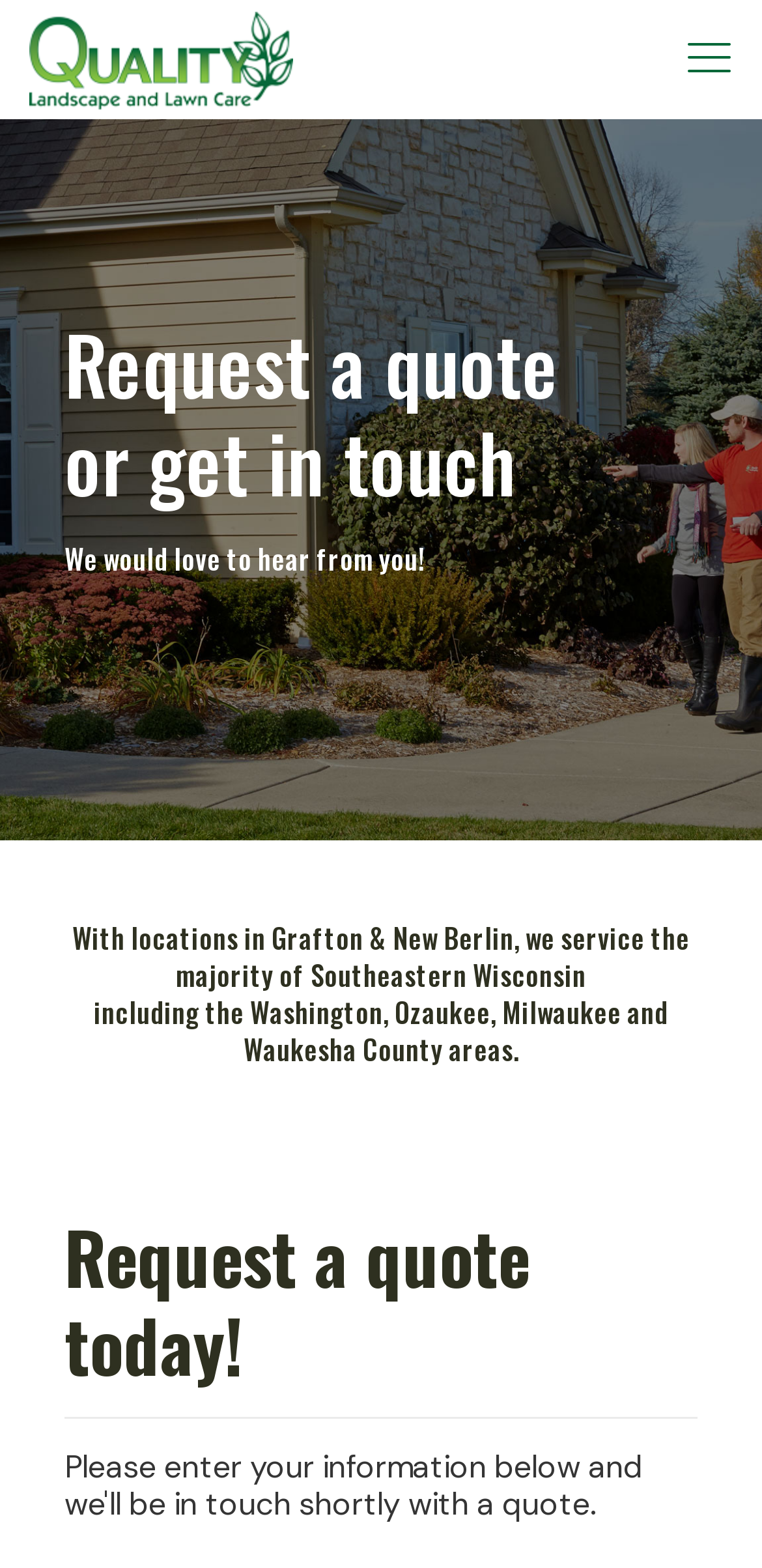Find the bounding box of the element with the following description: "aria-label="mobile menu"". The coordinates must be four float numbers between 0 and 1, formatted as [left, top, right, bottom].

[0.887, 0.016, 0.974, 0.059]